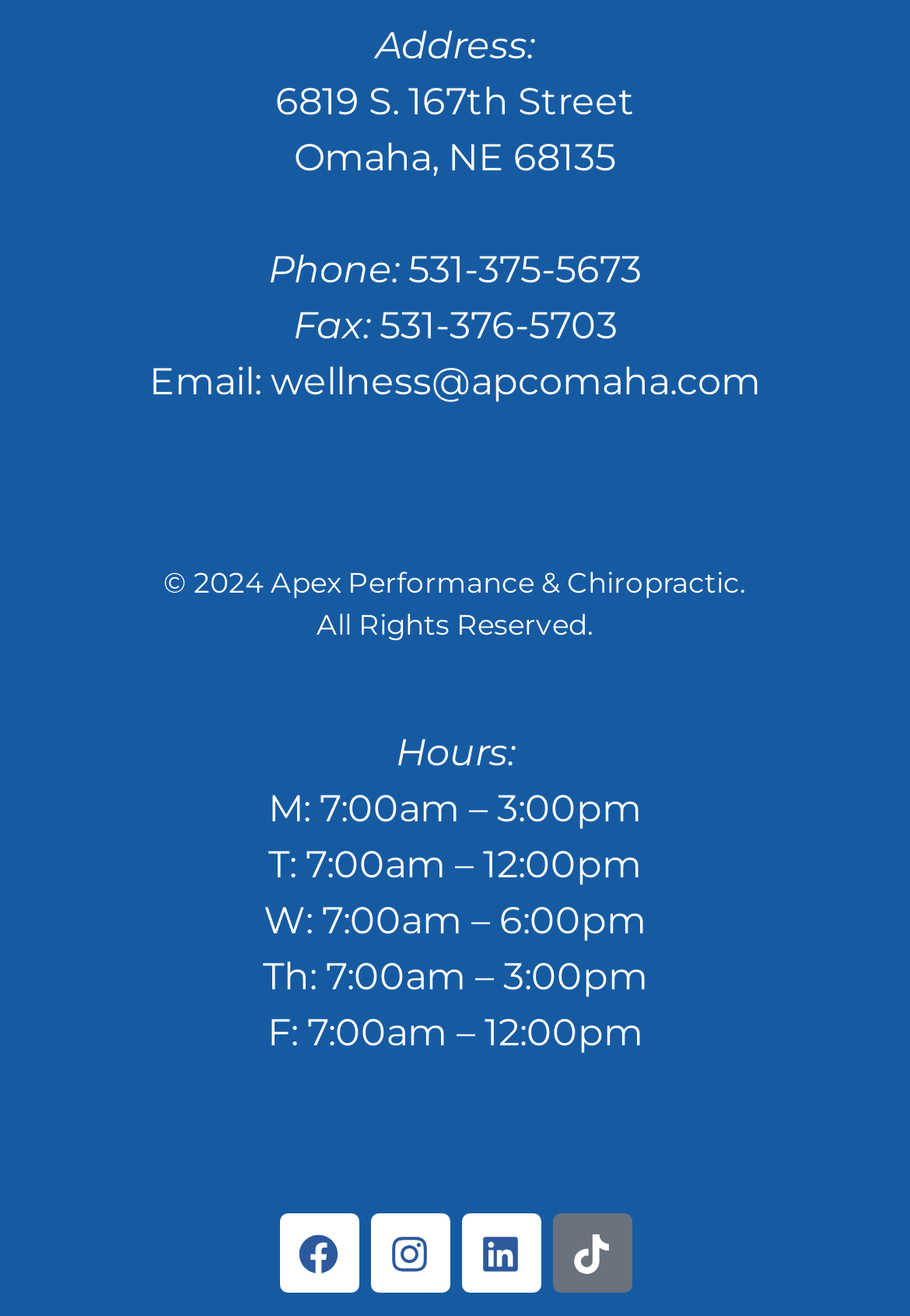What is the email address of Apex Performance & Chiropractic?
Give a single word or phrase answer based on the content of the image.

wellness@apcomaha.com